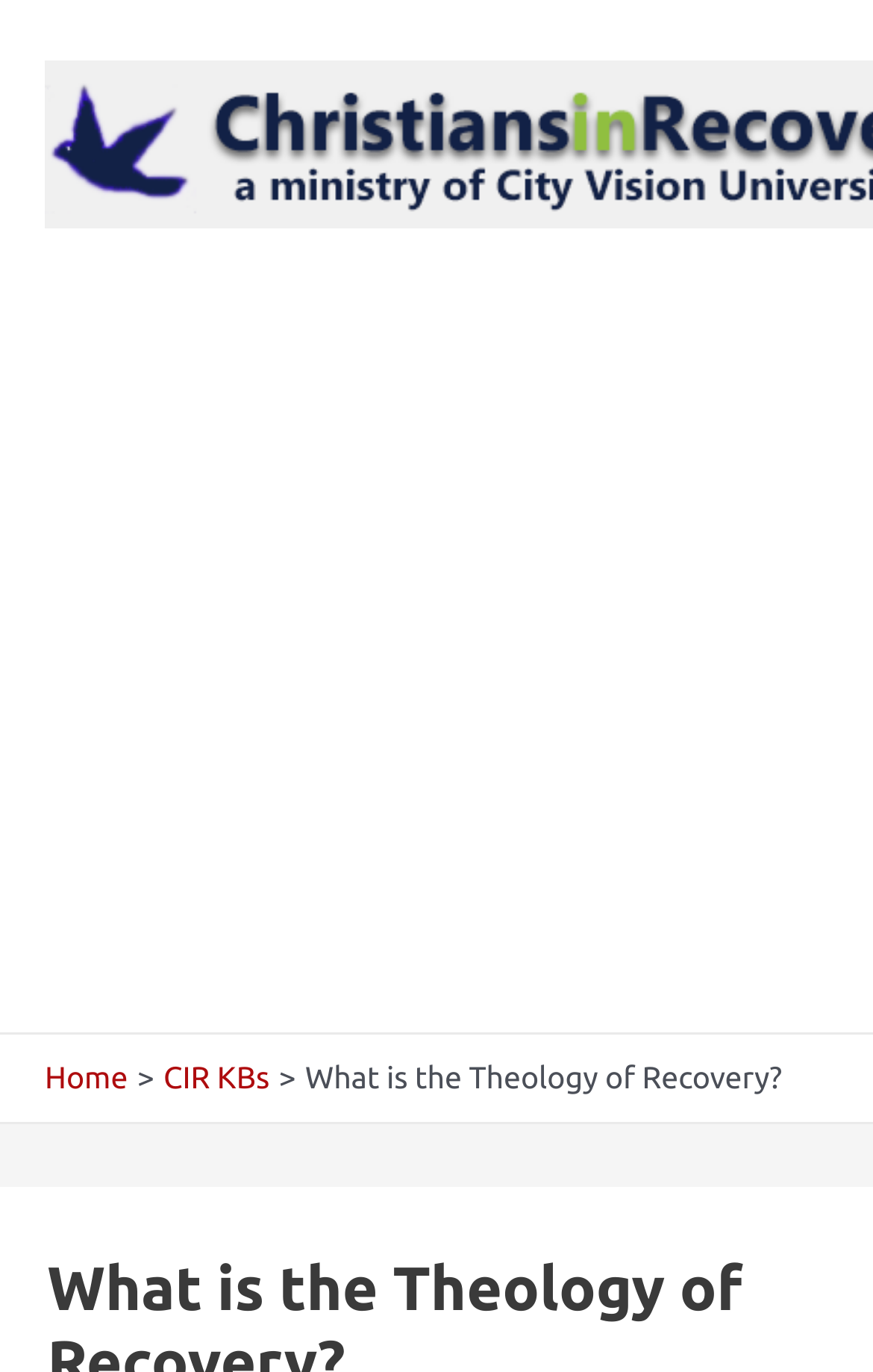Find the bounding box coordinates for the HTML element described as: "Home". The coordinates should consist of four float values between 0 and 1, i.e., [left, top, right, bottom].

[0.051, 0.772, 0.146, 0.799]